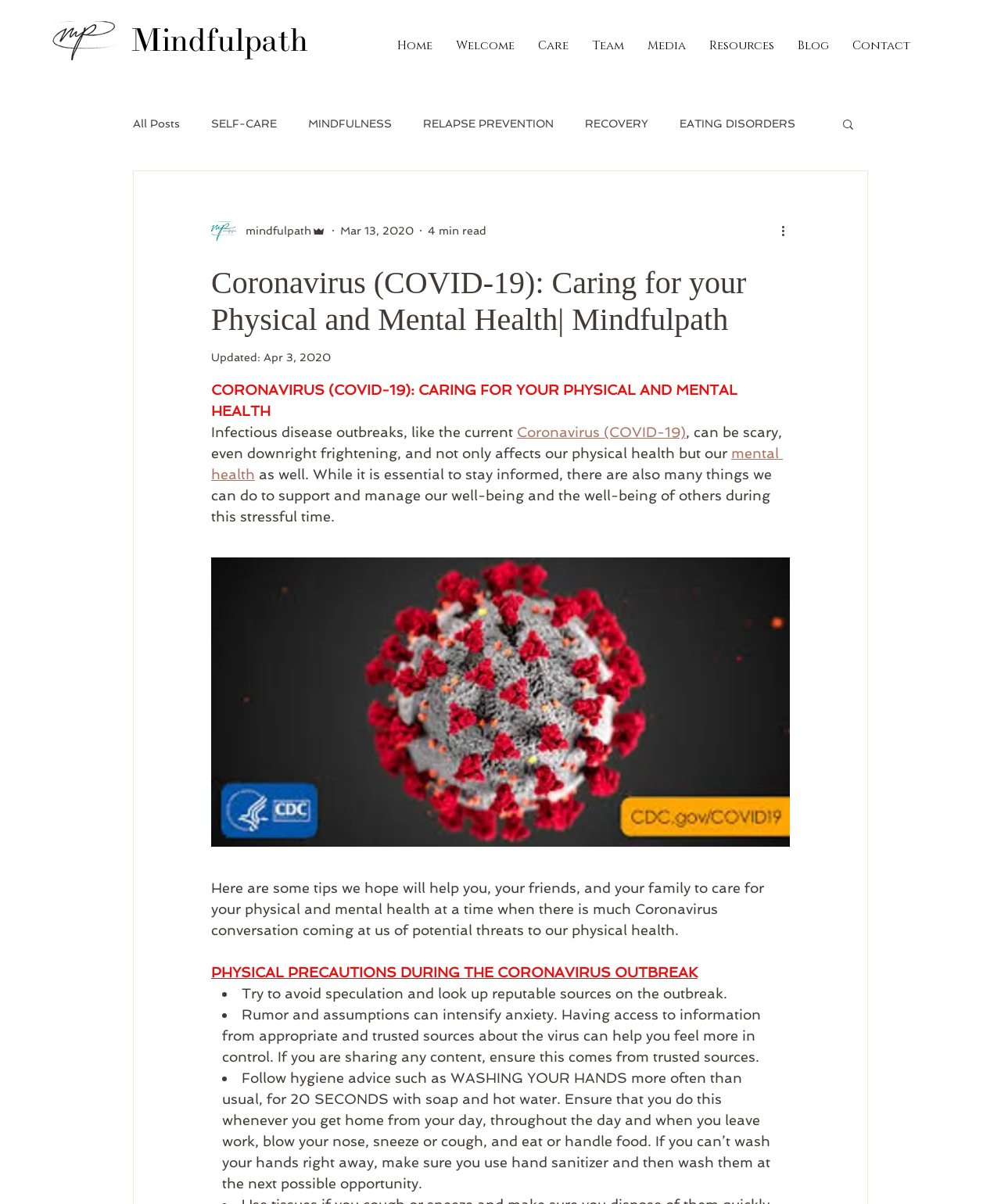Can you provide the bounding box coordinates for the element that should be clicked to implement the instruction: "Enter your name"?

None